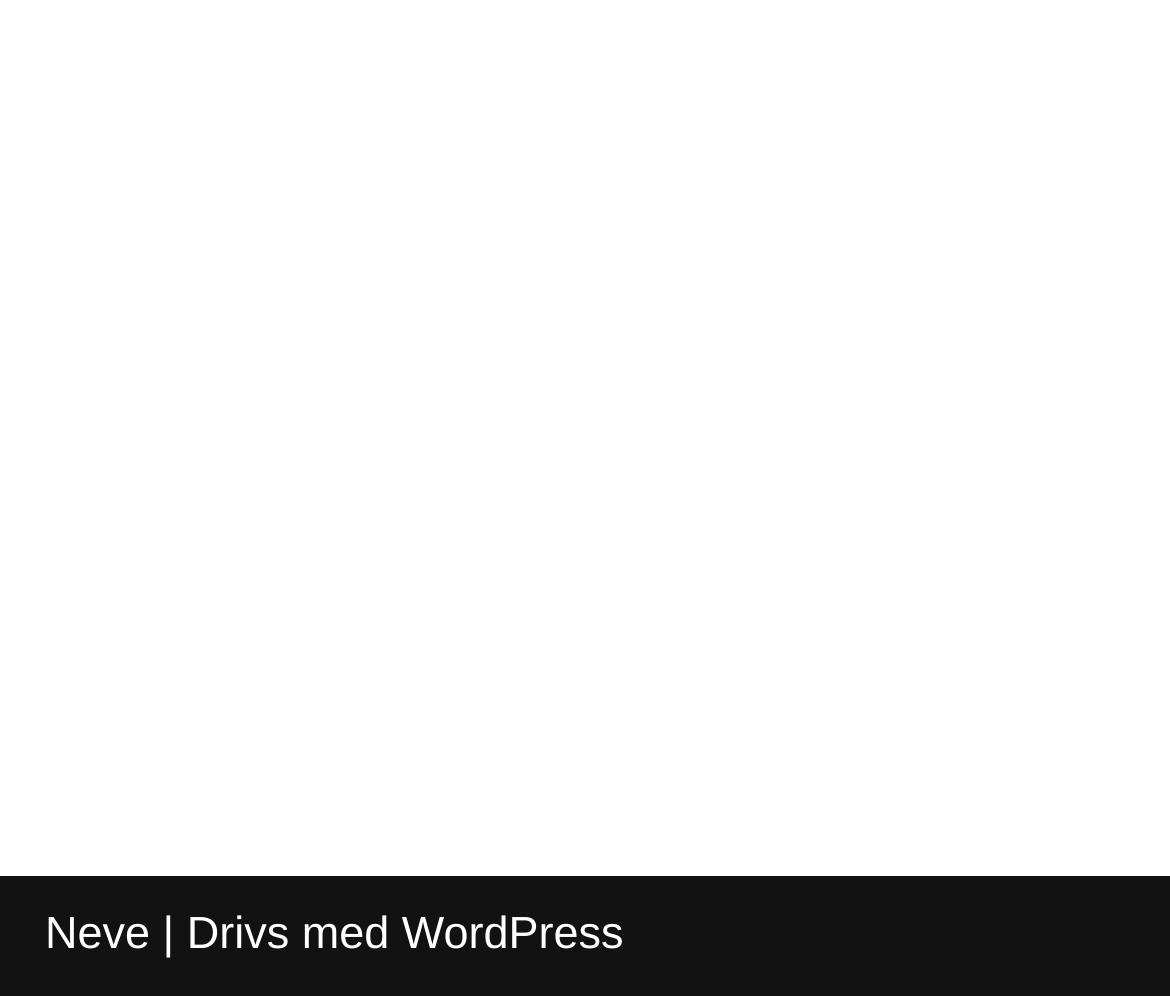Using the element description provided, determine the bounding box coordinates in the format (top-left x, top-left y, bottom-right x, bottom-right y). Ensure that all values are floating point numbers between 0 and 1. Element description: WordPress

[0.343, 0.913, 0.533, 0.964]